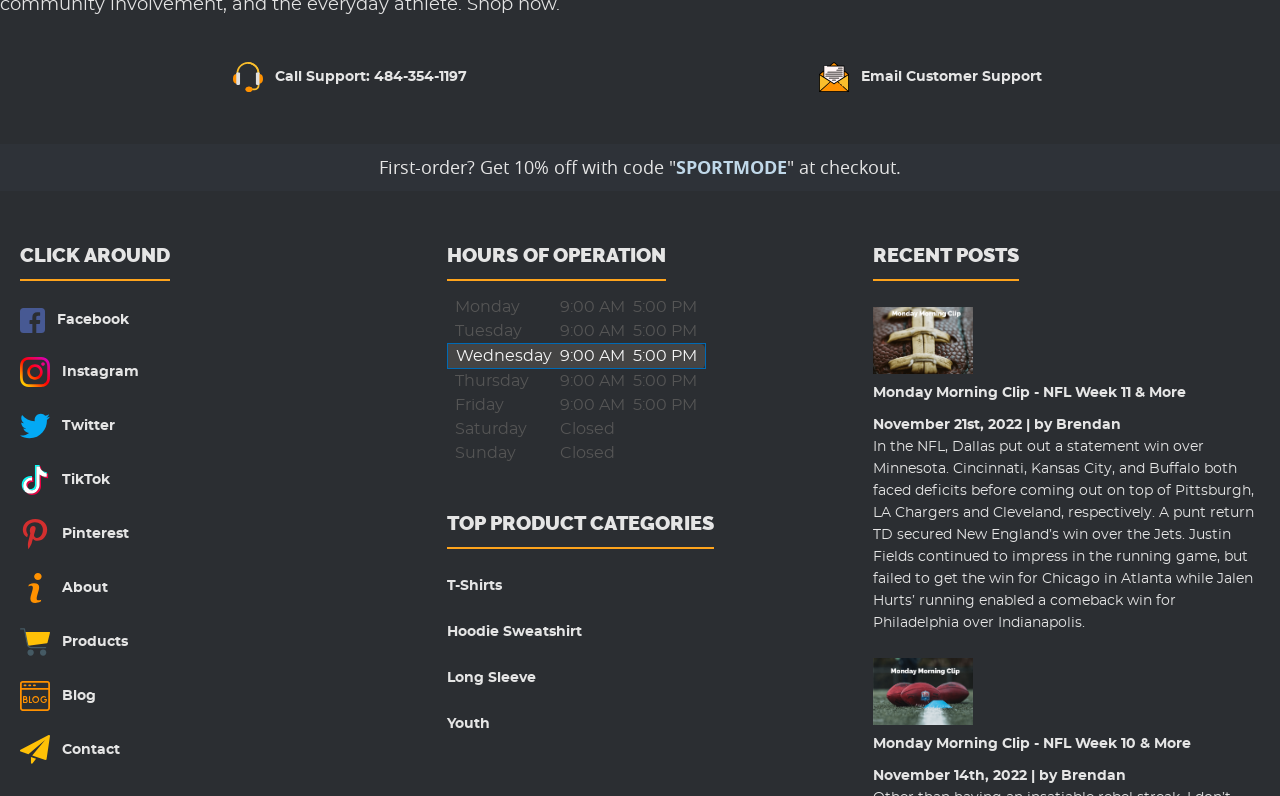Kindly determine the bounding box coordinates of the area that needs to be clicked to fulfill this instruction: "Call customer support".

[0.048, 0.078, 0.498, 0.116]